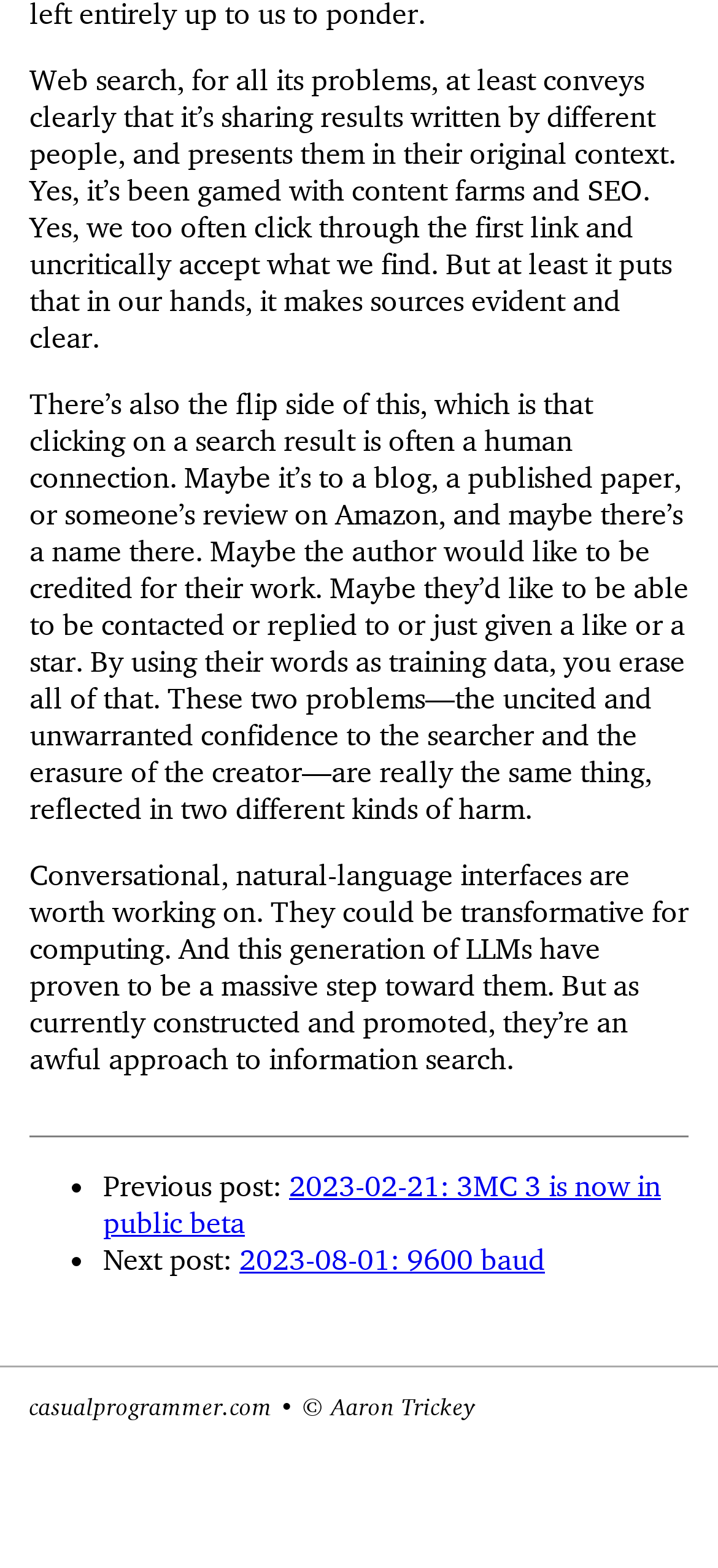From the details in the image, provide a thorough response to the question: What is the topic of the article?

The article discusses the limitations of web search and the potential harm caused by using large language models (LLMs) as a replacement for human-written content. The author argues that LLMs erase the human connection and credibility of original sources.